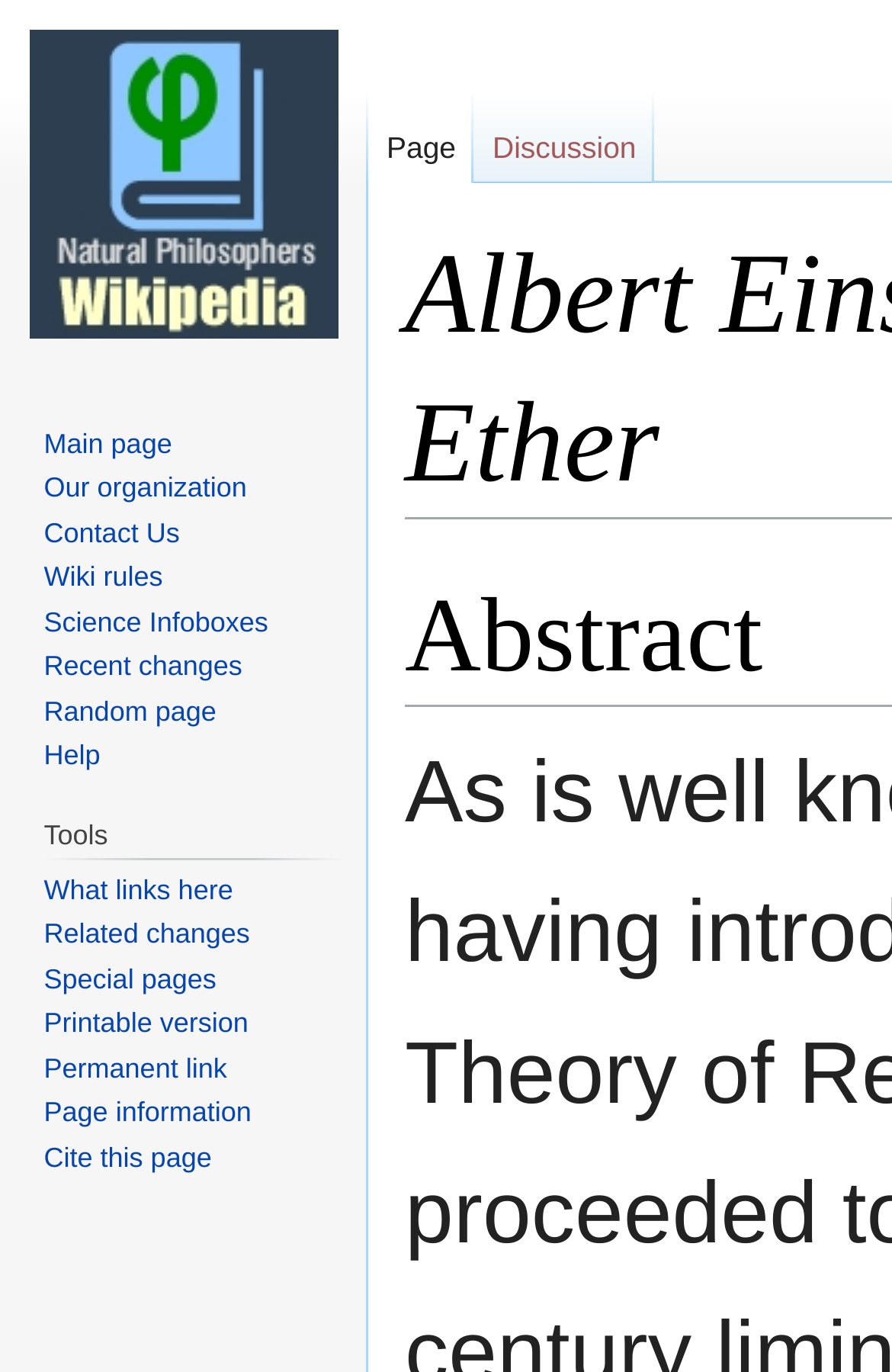From the webpage screenshot, predict the bounding box coordinates (top-left x, top-left y, bottom-right x, bottom-right y) for the UI element described here: Discussion

[0.532, 0.067, 0.734, 0.135]